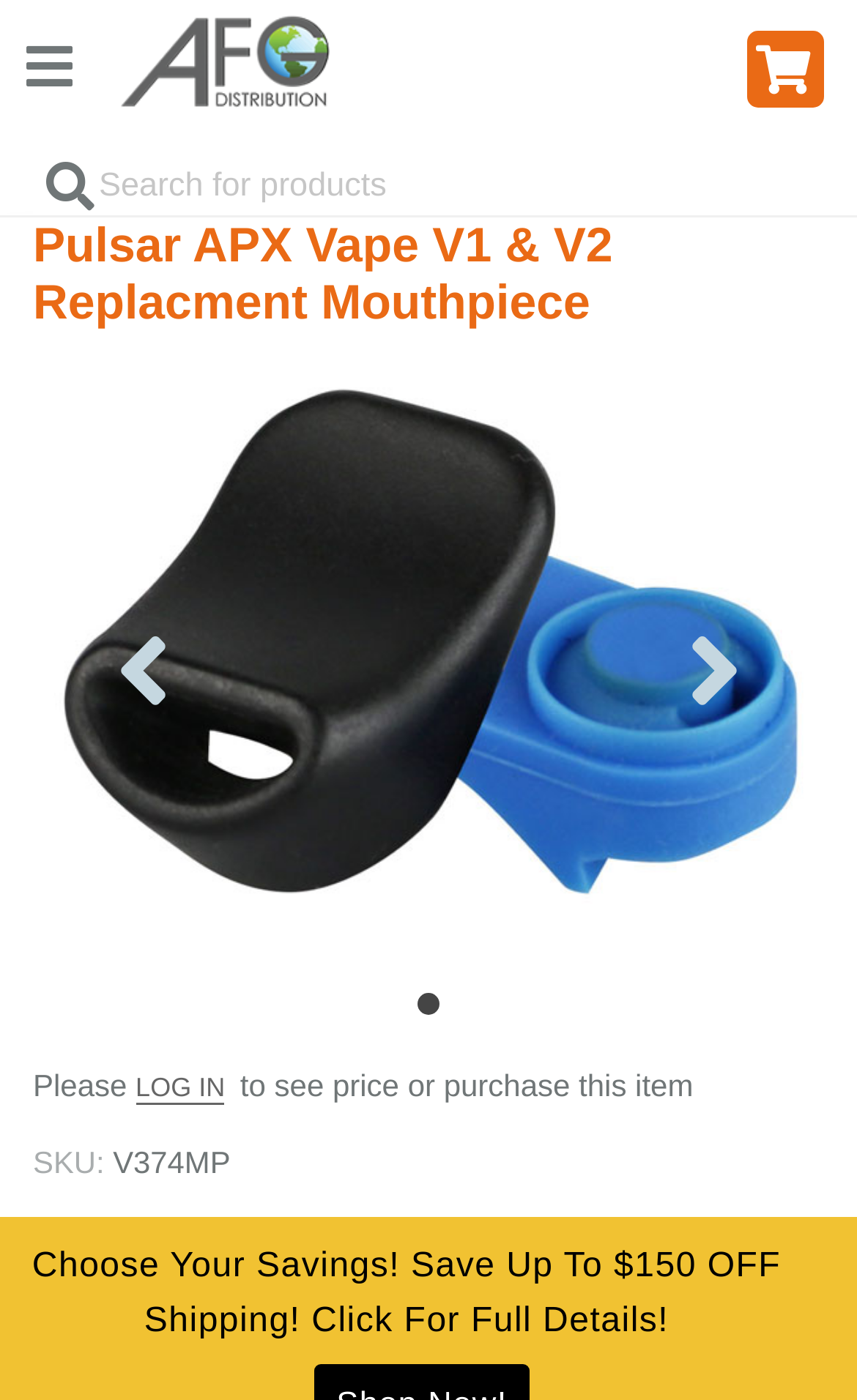Find the bounding box coordinates for the UI element whose description is: "title="AFG Distribution"". The coordinates should be four float numbers between 0 and 1, in the format [left, top, right, bottom].

[0.141, 0.0, 0.385, 0.111]